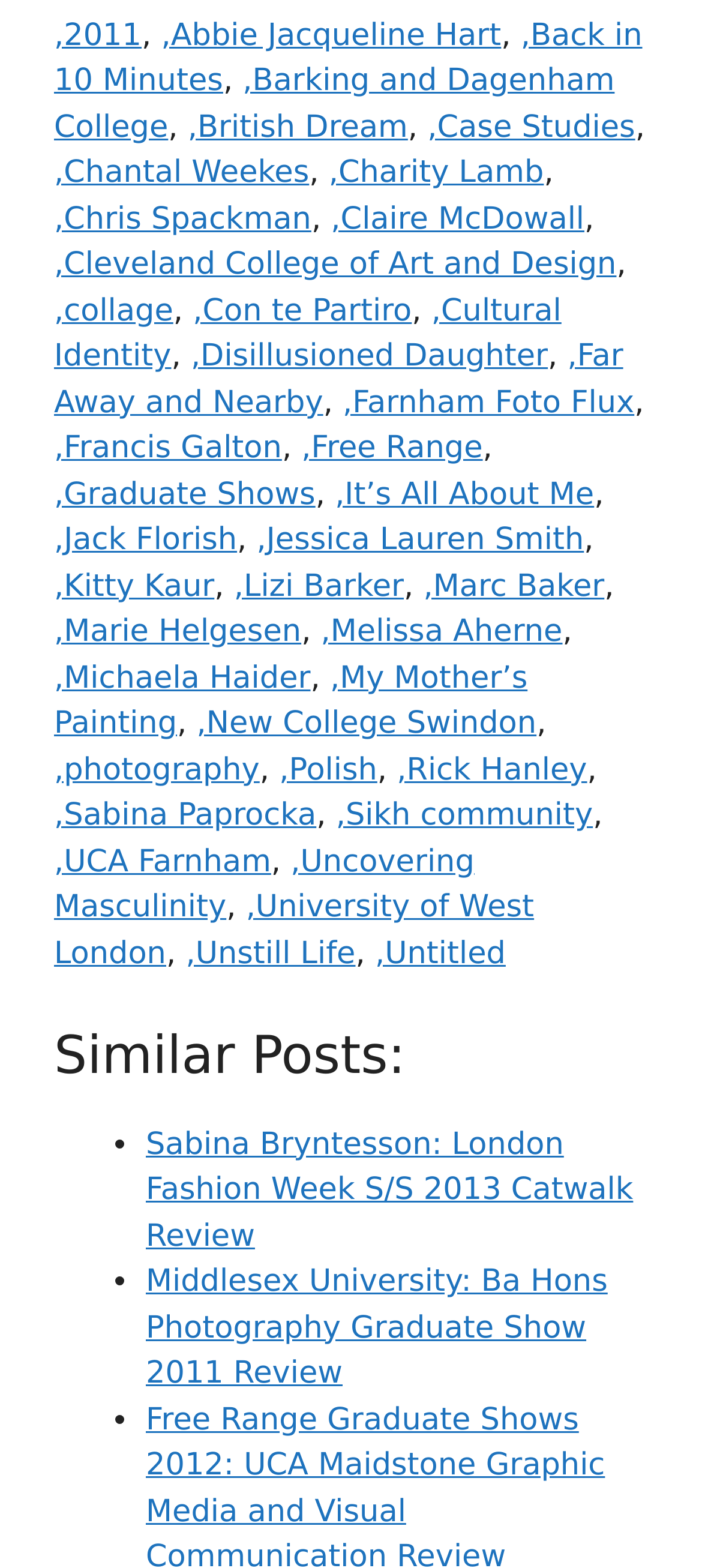What is the first category listed?
Please analyze the image and answer the question with as much detail as possible.

The first category listed is '2011' which is a link element located at the top of the webpage with a bounding box of [0.077, 0.011, 0.202, 0.034].